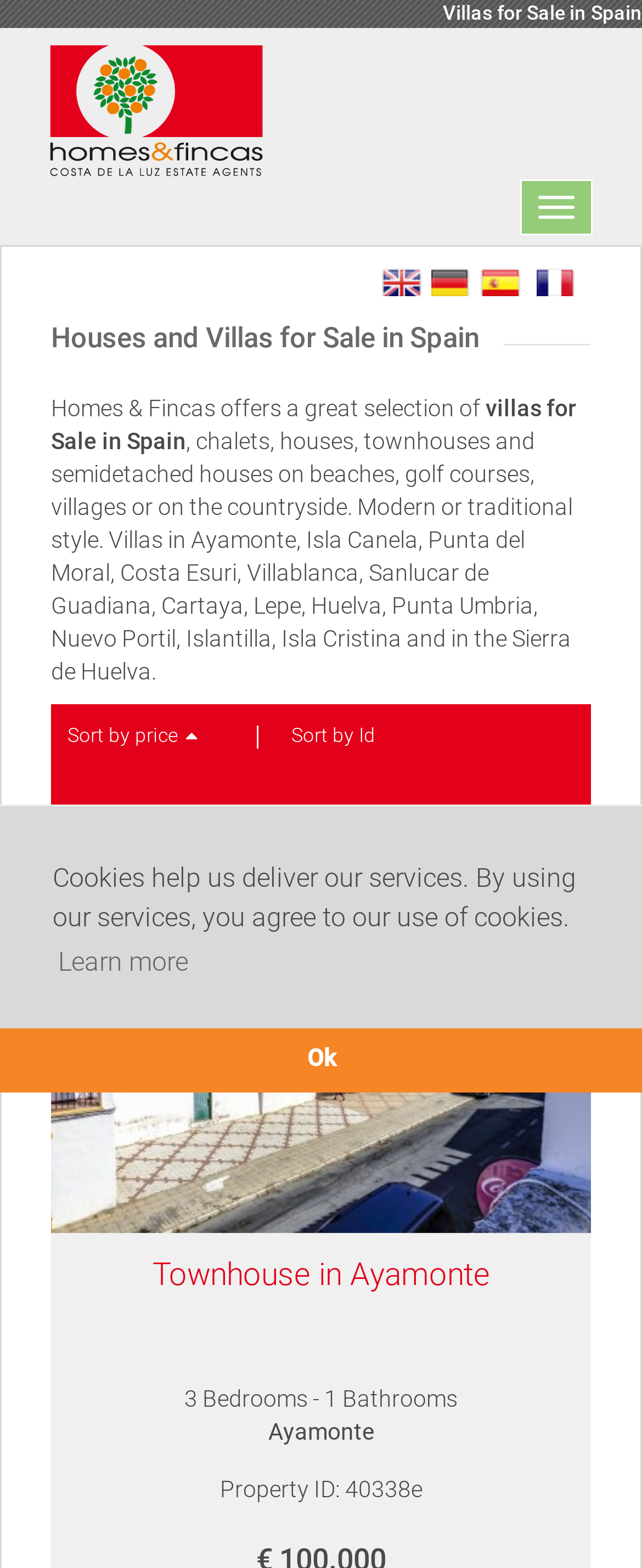Generate the text content of the main headline of the webpage.

Villas for Sale in Spain